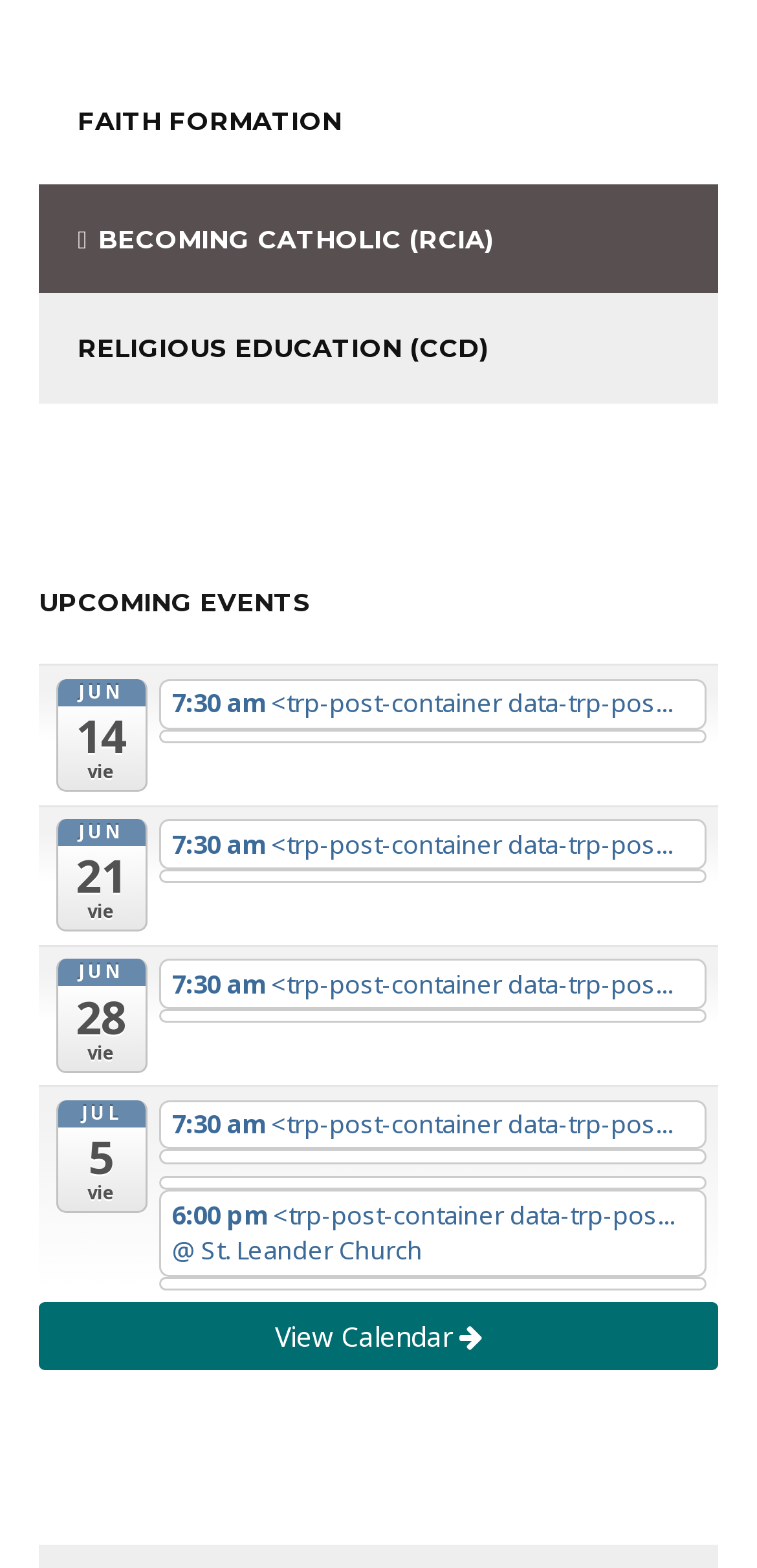Determine the bounding box coordinates of the UI element described by: "Faith Formation".

[0.051, 0.062, 0.949, 0.093]